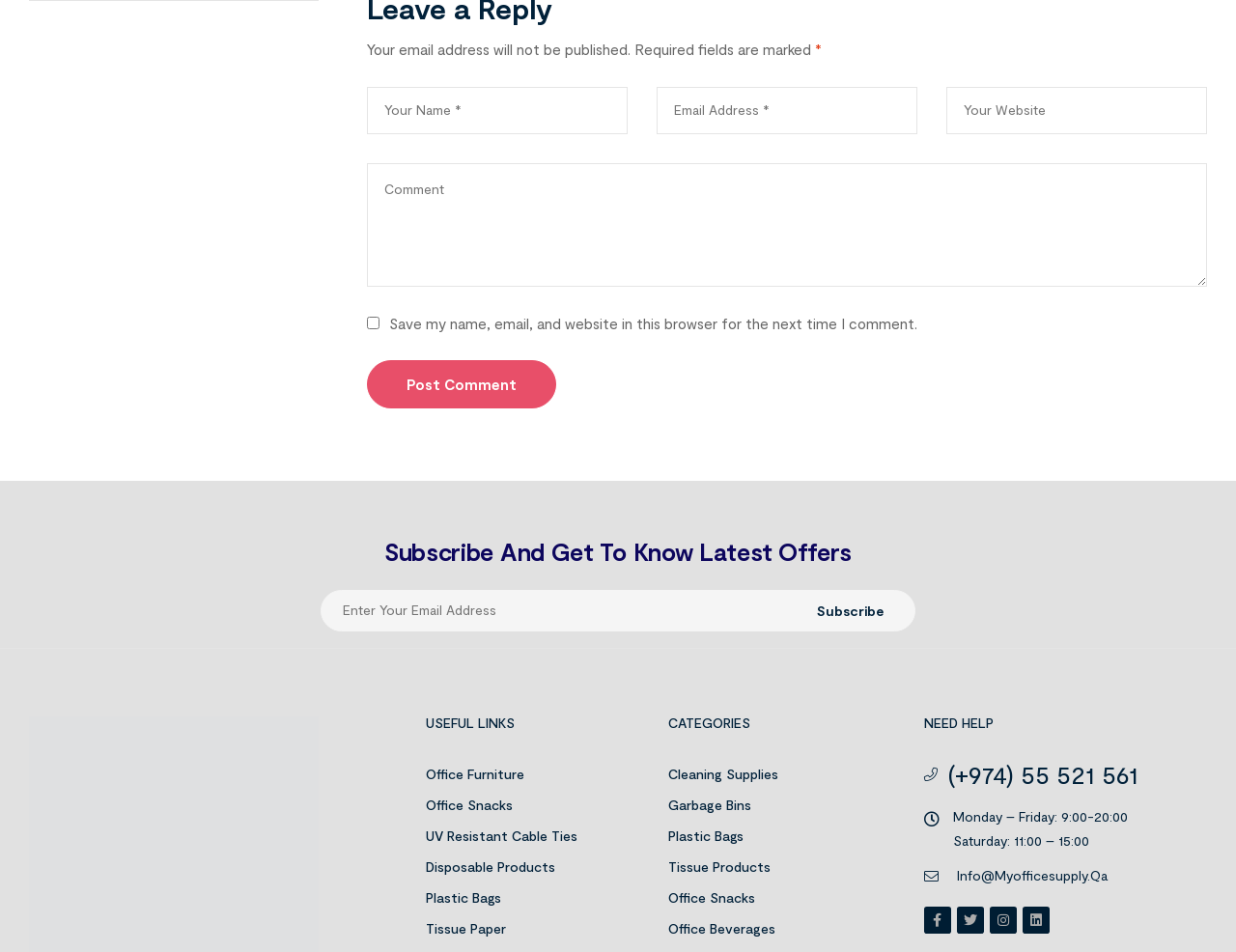Locate the bounding box coordinates of the clickable region to complete the following instruction: "Enter your name."

[0.297, 0.091, 0.508, 0.141]